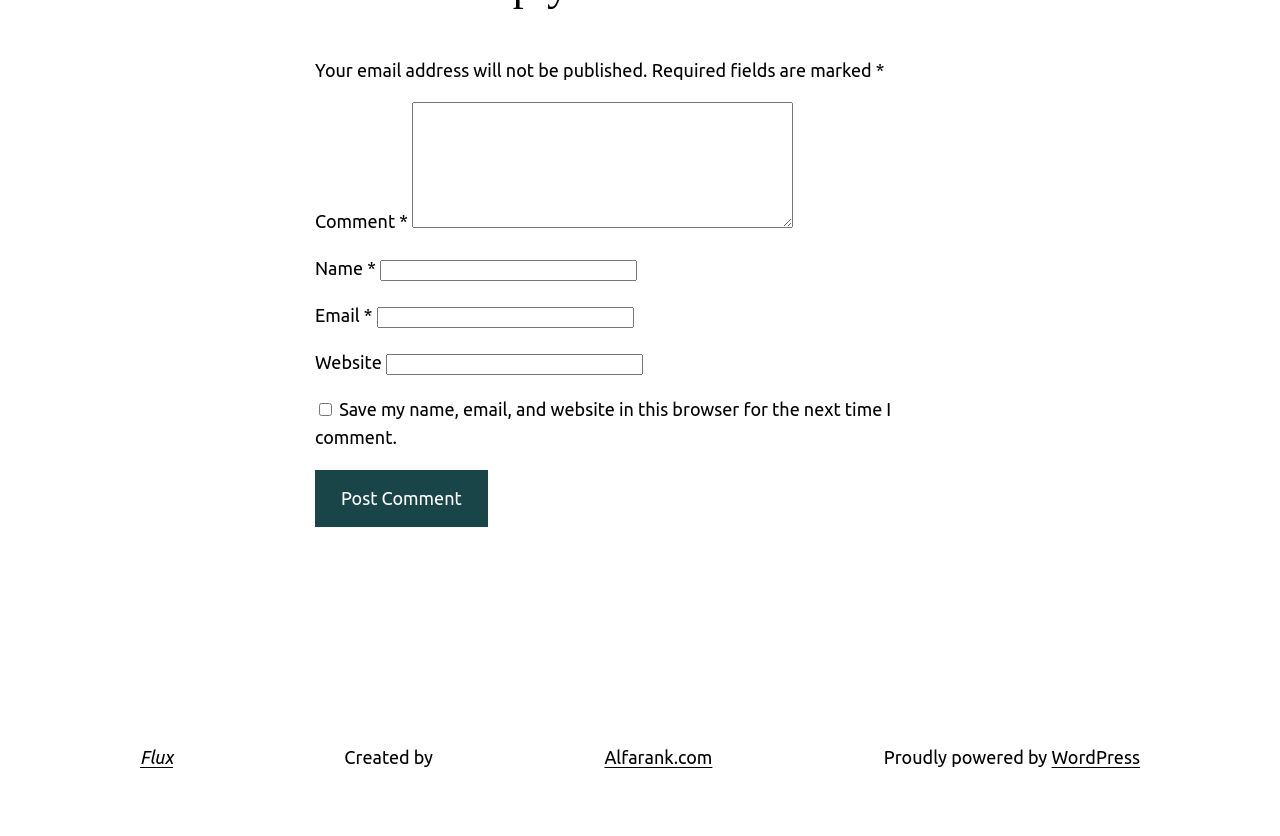Pinpoint the bounding box coordinates of the area that should be clicked to complete the following instruction: "Enter a comment". The coordinates must be given as four float numbers between 0 and 1, i.e., [left, top, right, bottom].

[0.322, 0.122, 0.62, 0.273]